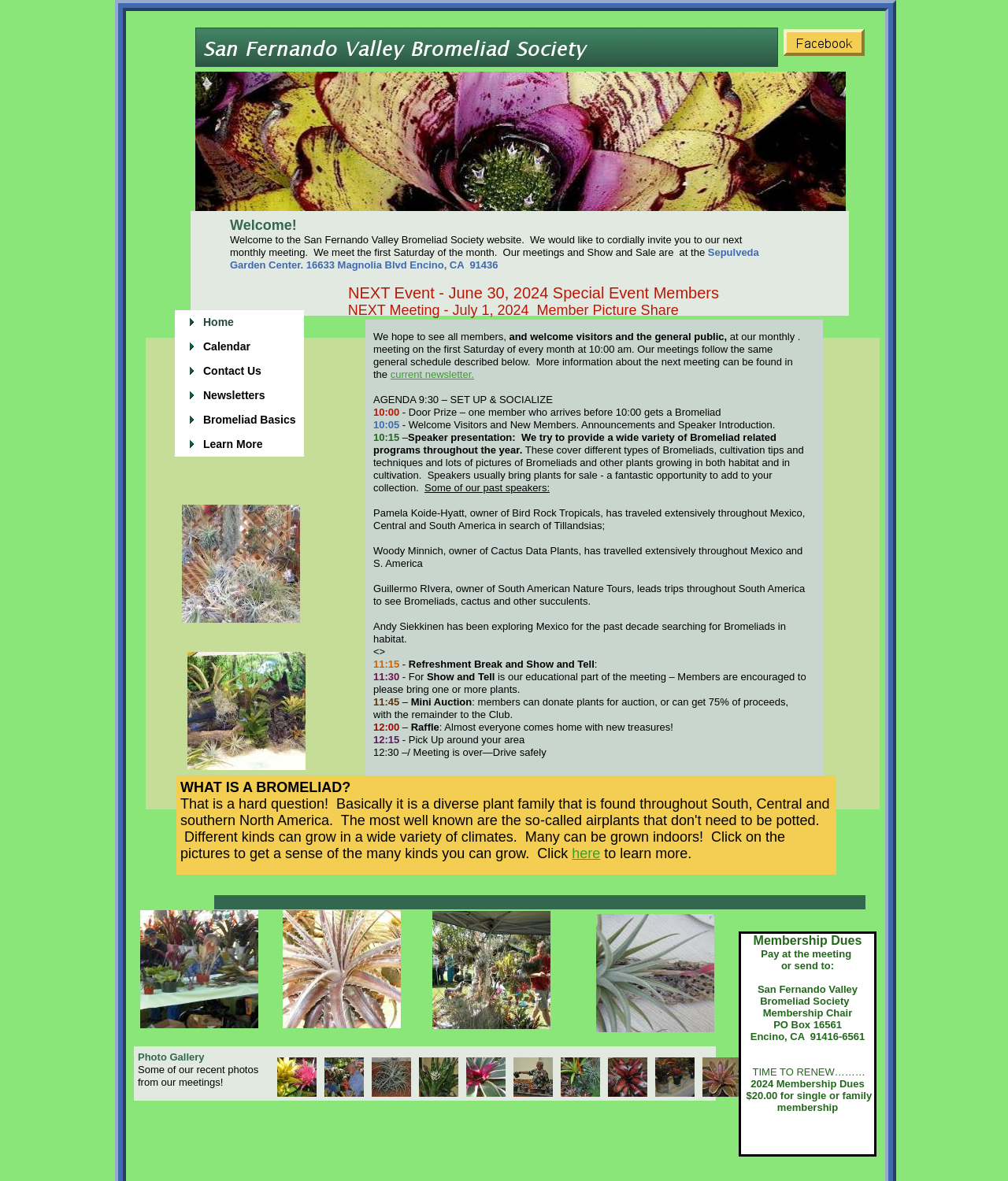Produce a meticulous description of the webpage.

The webpage is about the San Fernando Valley Bromeliad Society, a plant club affiliated with BSI. The page has a simple layout with several sections. At the top, there is a welcome message and an invitation to the next monthly meeting. Below this, there is a section with details about the meeting location, Sepulveda Garden Center, and the next event.

On the left side of the page, there is a navigation menu with four items: Home, Calendar, Contact Us, and Newsletters. Each item has an accompanying image. Below the navigation menu, there is a photo gallery with several images.

In the main content area, there are several paragraphs of text describing the society and its activities. There is also a section highlighting the next event, a special event for members, and the next meeting, which includes a member picture share.

At the bottom of the page, there is a table with several rows, each containing a link to a different page, such as the photo gallery, and a brief description of the page.